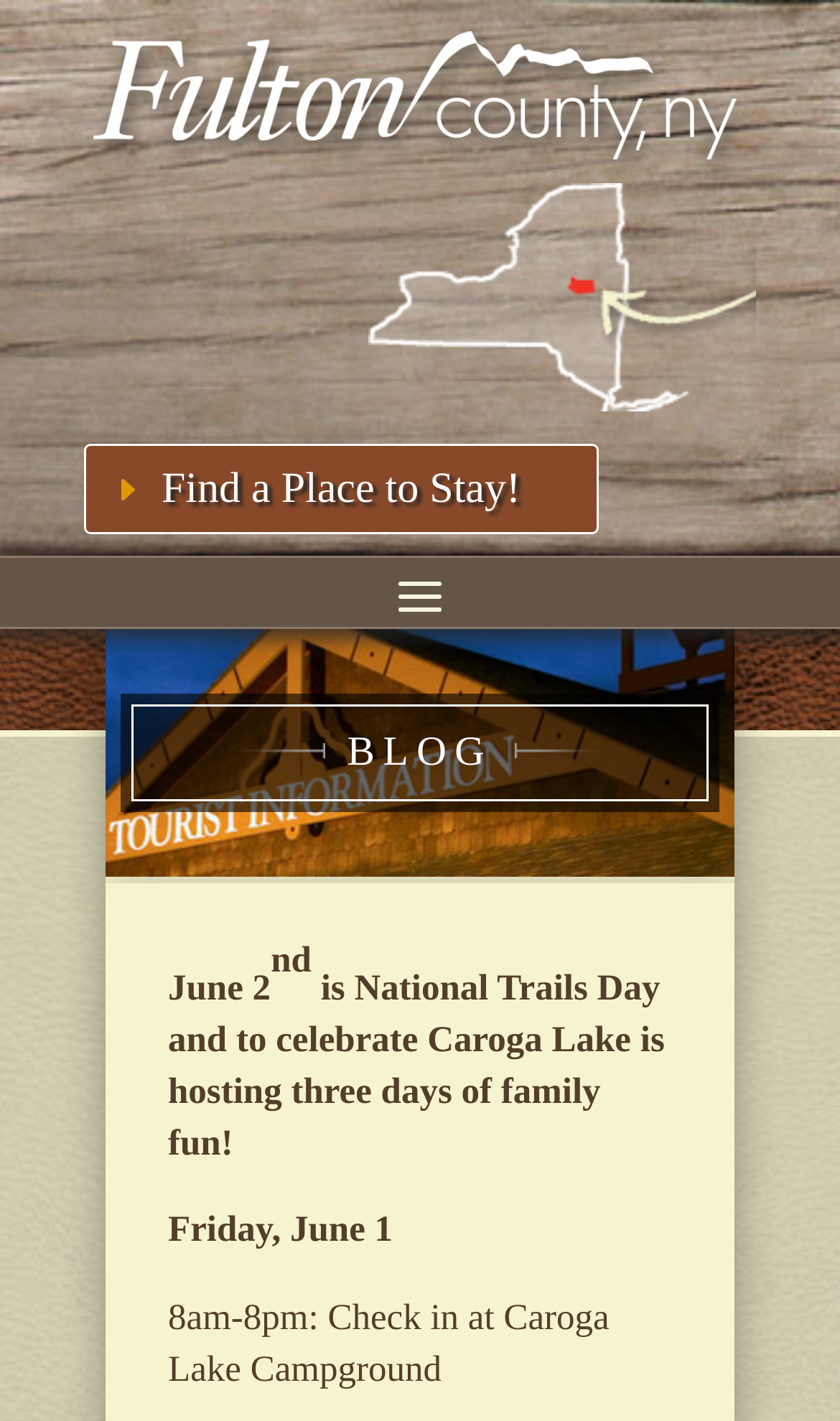Look at the image and write a detailed answer to the question: 
Where can you check in on Friday, June 1?

I found the answer by reading the text '8am-8pm: Check in at Caroga Lake Campground' which specifies the location for checking in on Friday, June 1.